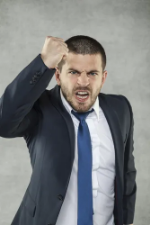Explain the details of the image you are viewing.

The image depicts an angry man in a formal setting, wearing a dark suit and a blue tie. His expression is one of intense frustration or anger, as he raises his fist in a confrontational manner. The background is neutral, possibly a textured gray, which contrasts with his professional attire, emphasizing the emotion he is displaying. This visual complements the theme of the article titled "Strategies in Handling Toxic People," highlighting the challenges faced in professional environments when dealing with difficult individuals.